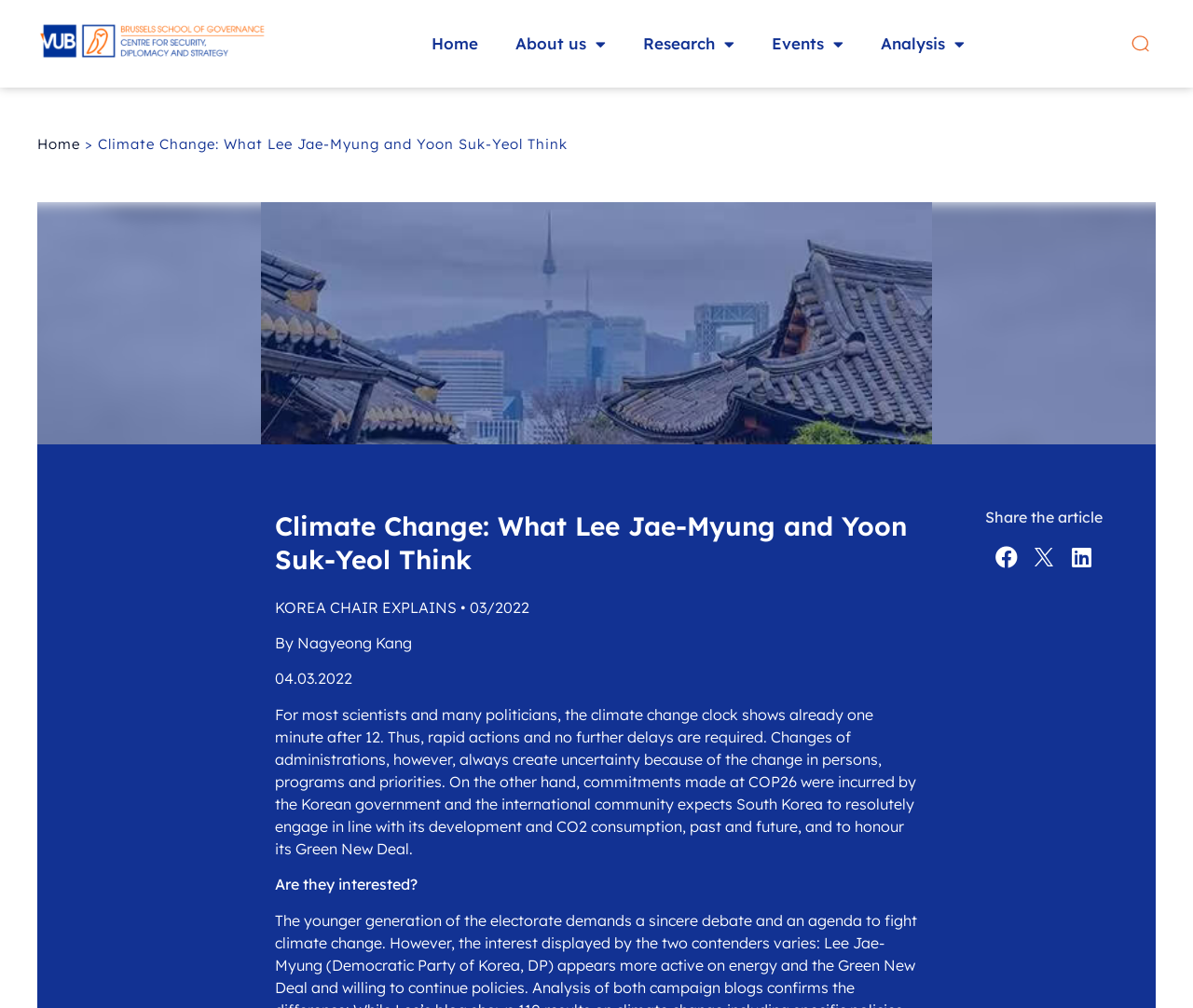Offer a detailed explanation of the webpage layout and contents.

This webpage is about climate change, specifically focusing on the thoughts of Lee Jae-Myung and Yoon Suk-Yeol. At the top left, there is a link to the homepage, followed by a series of links to different sections of the website, including "About us", "Research", "Events", and "Analysis", each with a dropdown menu. On the top right, there is a search bar with a "Search" button.

Below the top navigation bar, there is a title "Climate Change: What Lee Jae-Myung and Yoon Suk-Yeol Think" in a larger font, followed by a subtitle "KOREA CHAIR EXPLAINS • 03/2022" and the author's name "By Nagyeong Kang". The publication date "04.03.2022" is also displayed.

The main content of the webpage is a lengthy article discussing climate change, with a focus on the Korean government's commitments and actions. The article is divided into paragraphs, with the first paragraph setting the tone for the urgency of addressing climate change.

At the bottom of the article, there is a call to action "Are they interested?" and a "Share the article" section with buttons to share the article on Facebook, Twitter, and LinkedIn.